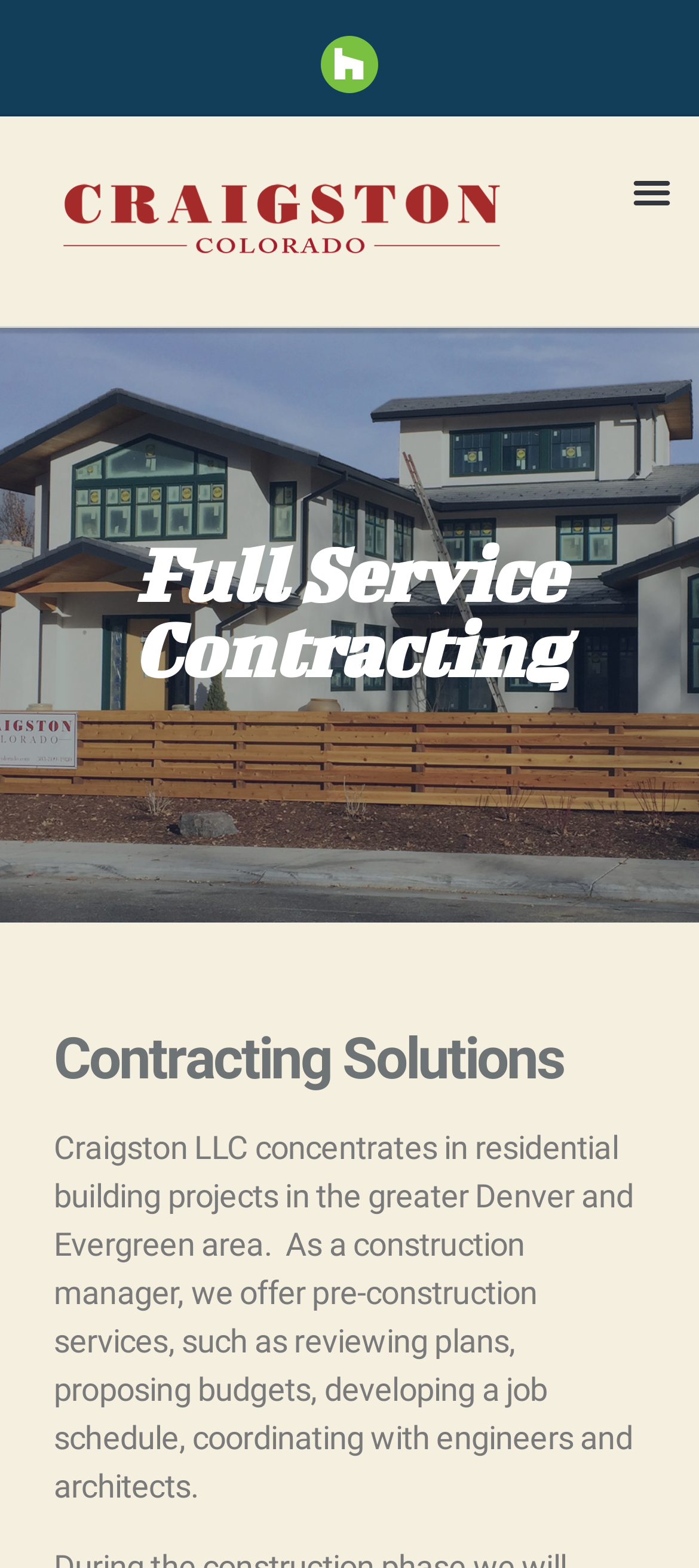Calculate the bounding box coordinates for the UI element based on the following description: "Menu". Ensure the coordinates are four float numbers between 0 and 1, i.e., [left, top, right, bottom].

[0.89, 0.103, 0.974, 0.141]